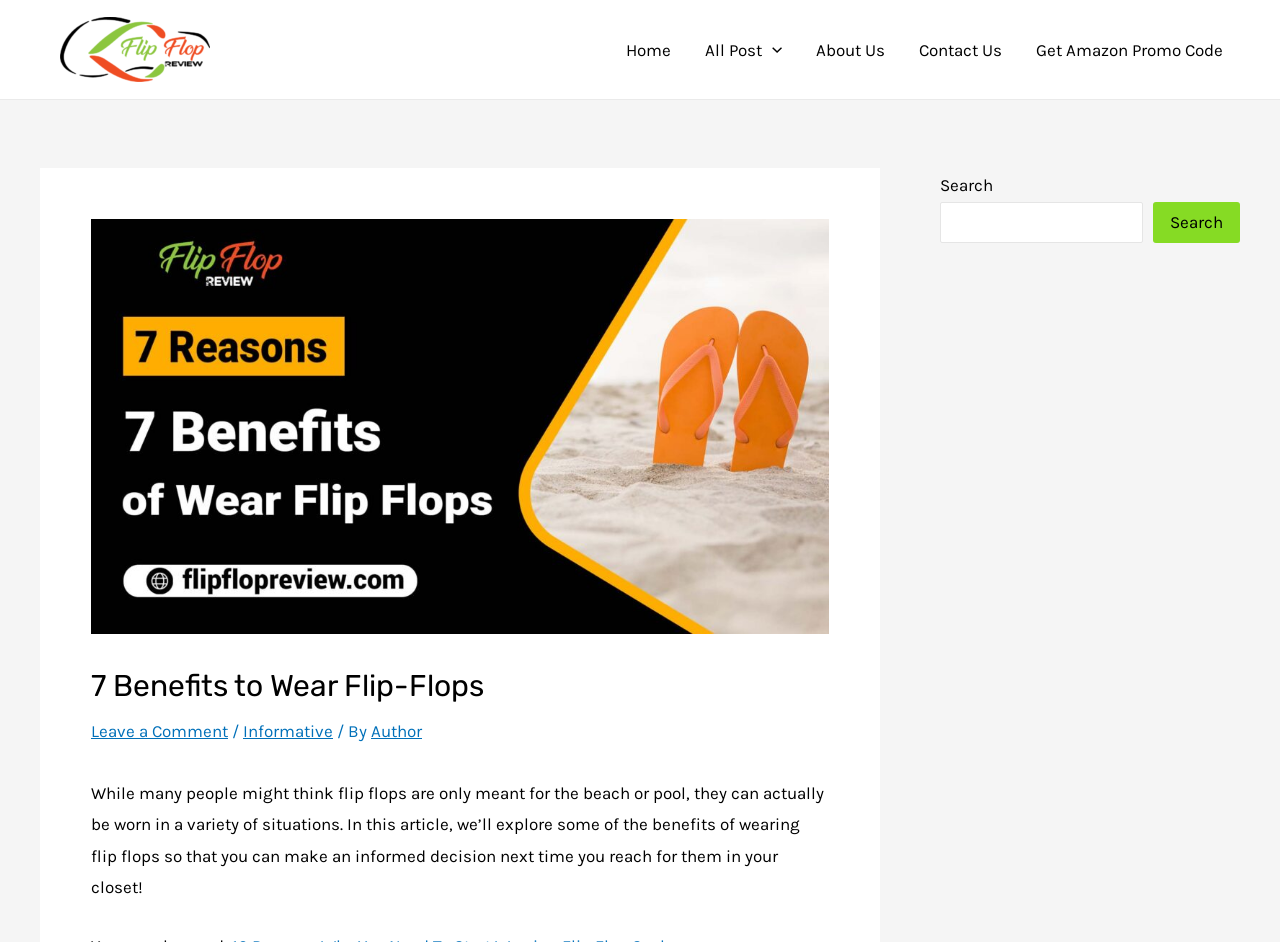Please find and report the bounding box coordinates of the element to click in order to perform the following action: "Go to Home page". The coordinates should be expressed as four float numbers between 0 and 1, in the format [left, top, right, bottom].

[0.476, 0.01, 0.537, 0.095]